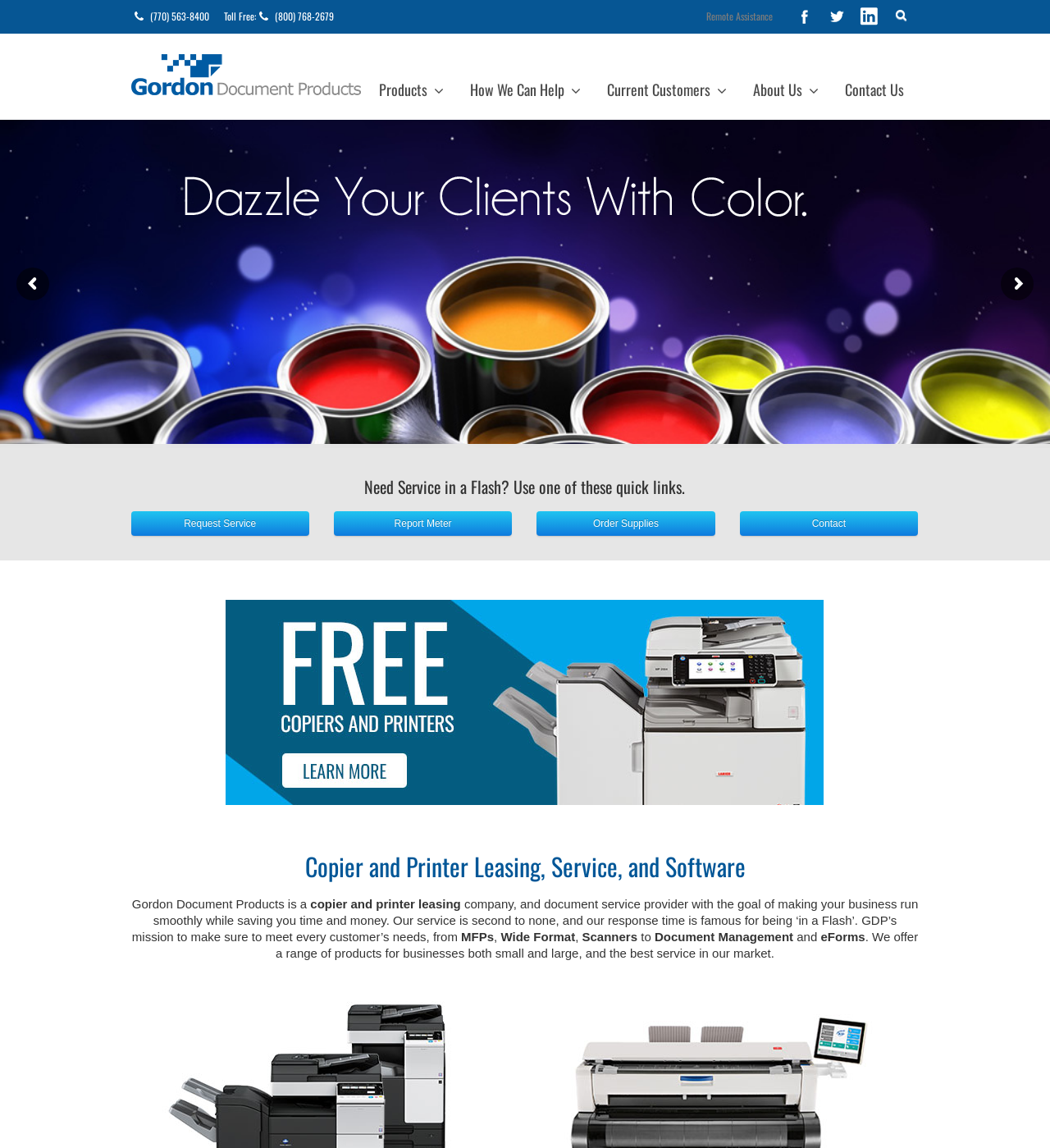Bounding box coordinates are to be given in the format (top-left x, top-left y, bottom-right x, bottom-right y). All values must be floating point numbers between 0 and 1. Provide the bounding box coordinate for the UI element described as: (770) 563-8400

[0.125, 0.008, 0.199, 0.02]